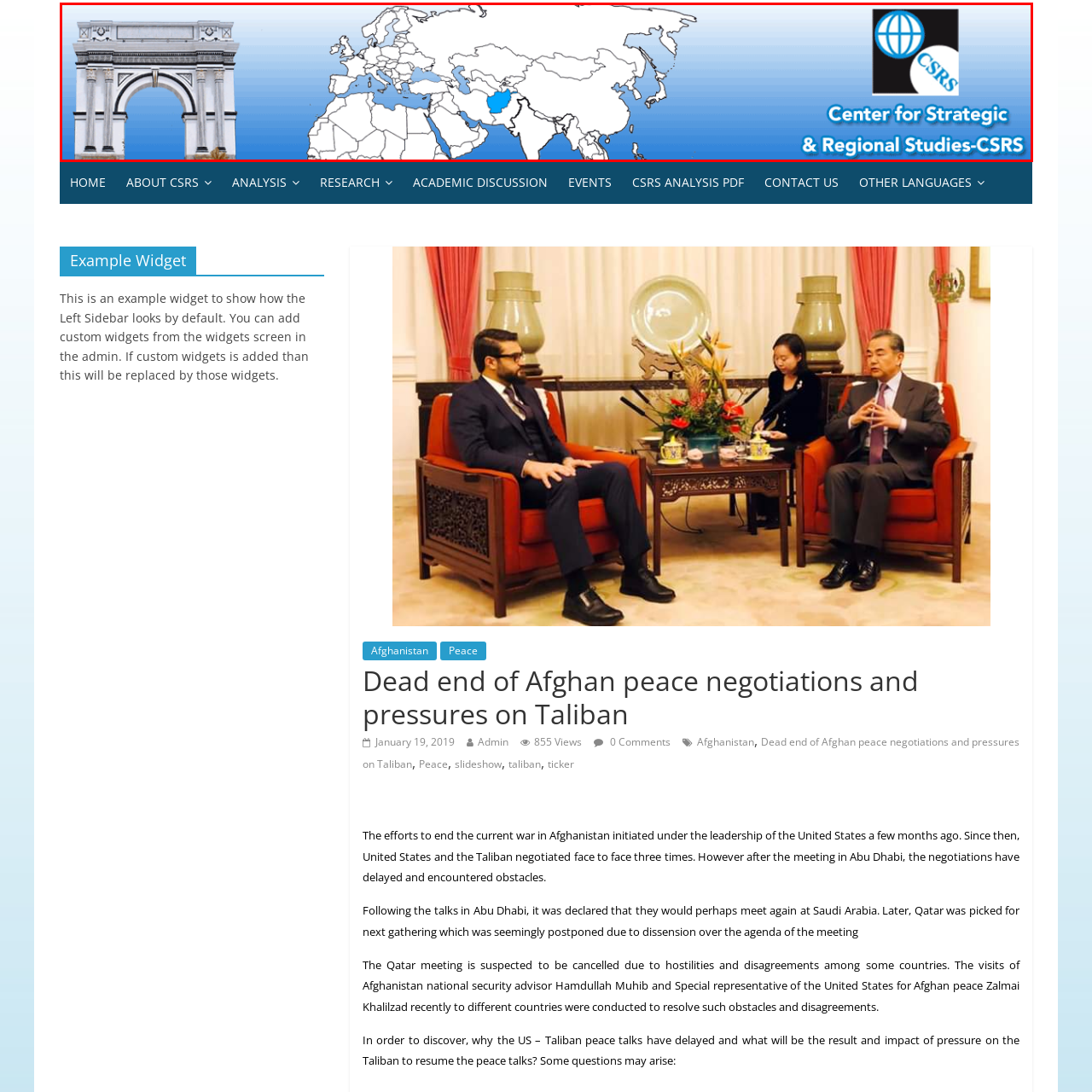What is the symbolic meaning of the archway in the banner? Please look at the image within the red bounding box and provide a one-word or short-phrase answer based on what you see.

Peace